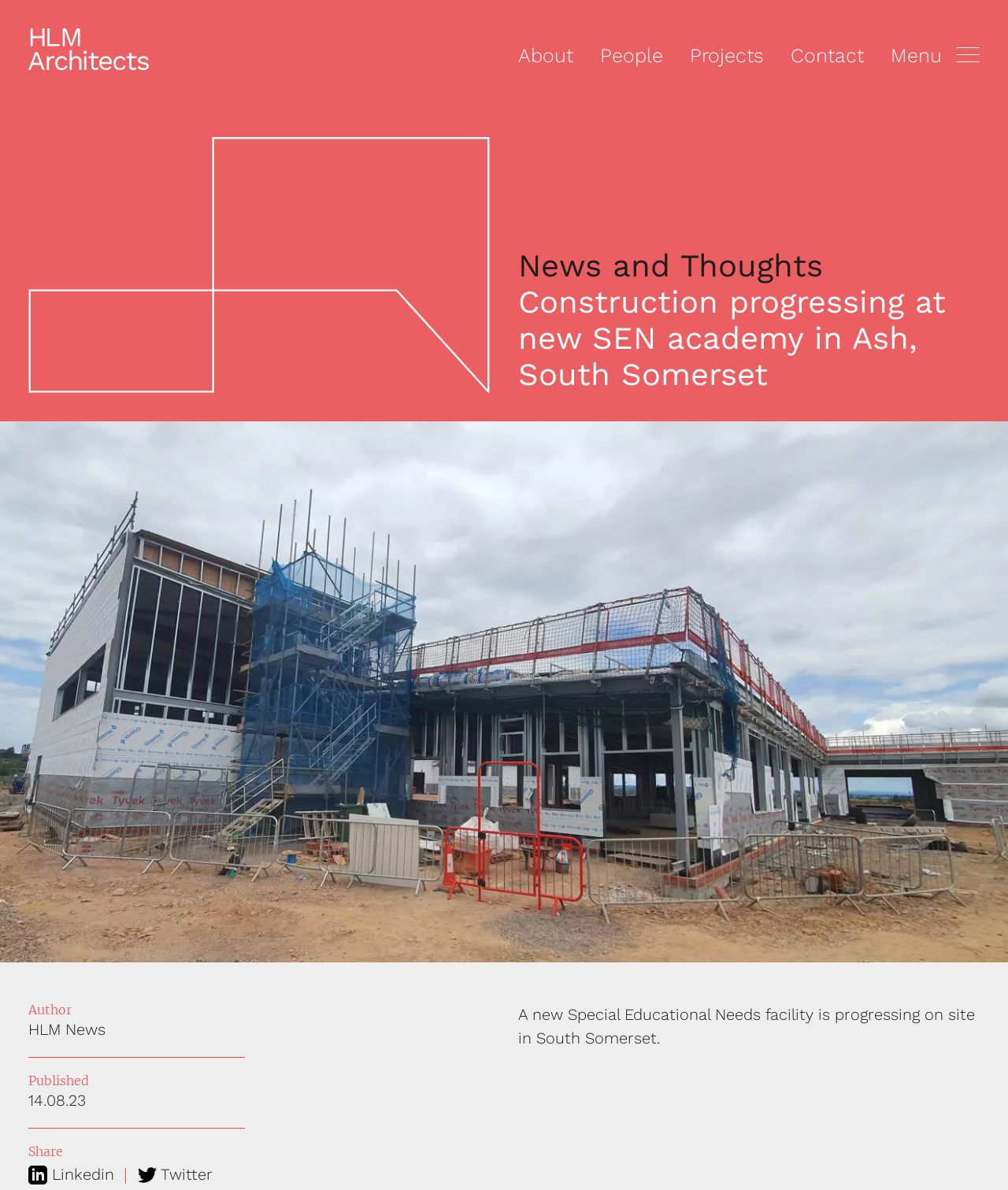Select the bounding box coordinates of the element I need to click to carry out the following instruction: "Share on Linkedin".

[0.028, 0.977, 0.132, 0.997]